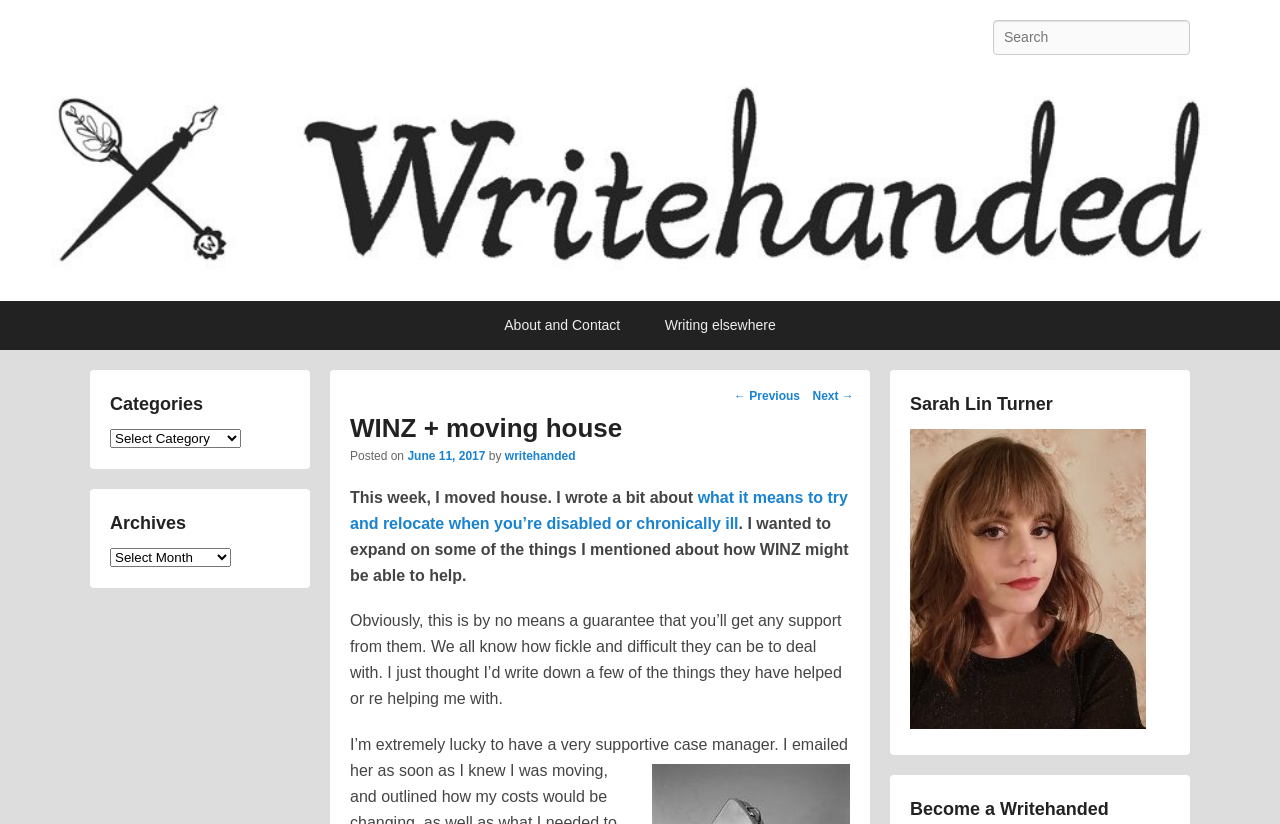Identify the bounding box of the HTML element described here: "Next →". Provide the coordinates as four float numbers between 0 and 1: [left, top, right, bottom].

[0.635, 0.465, 0.667, 0.497]